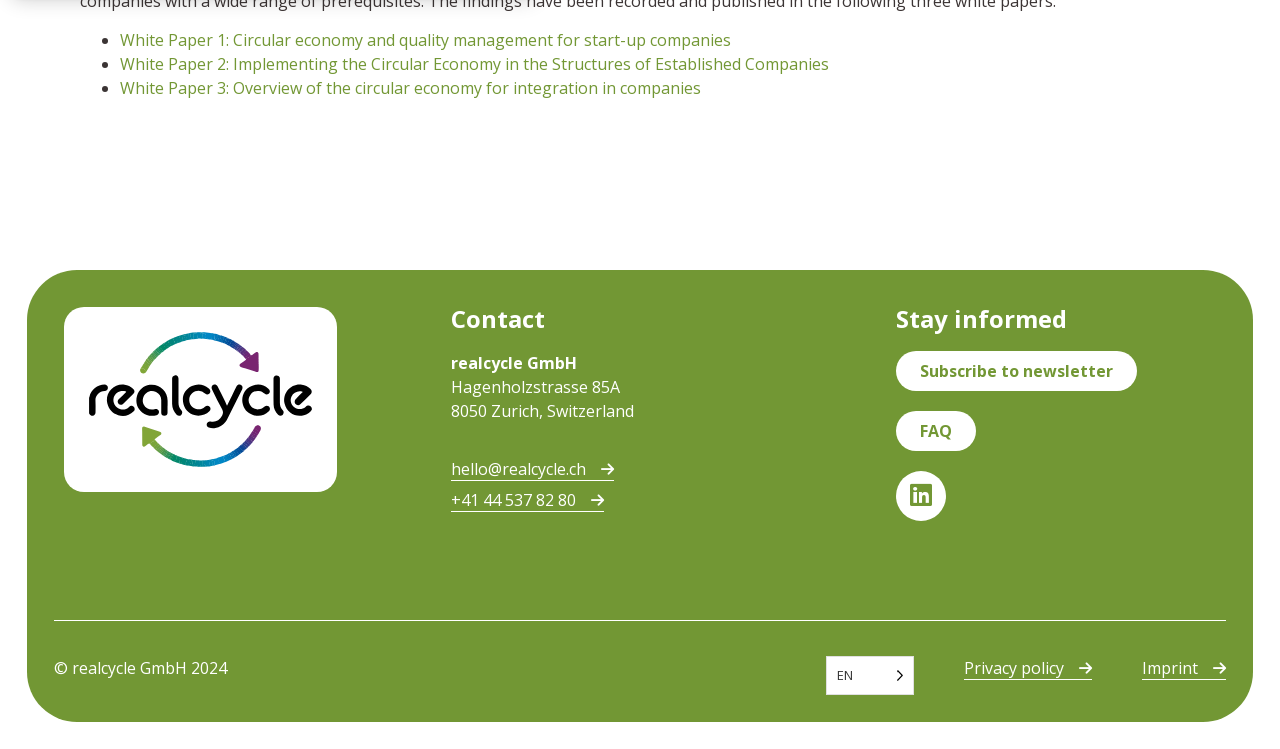Find the bounding box coordinates for the element that must be clicked to complete the instruction: "View White Paper 1". The coordinates should be four float numbers between 0 and 1, indicated as [left, top, right, bottom].

[0.094, 0.038, 0.571, 0.067]